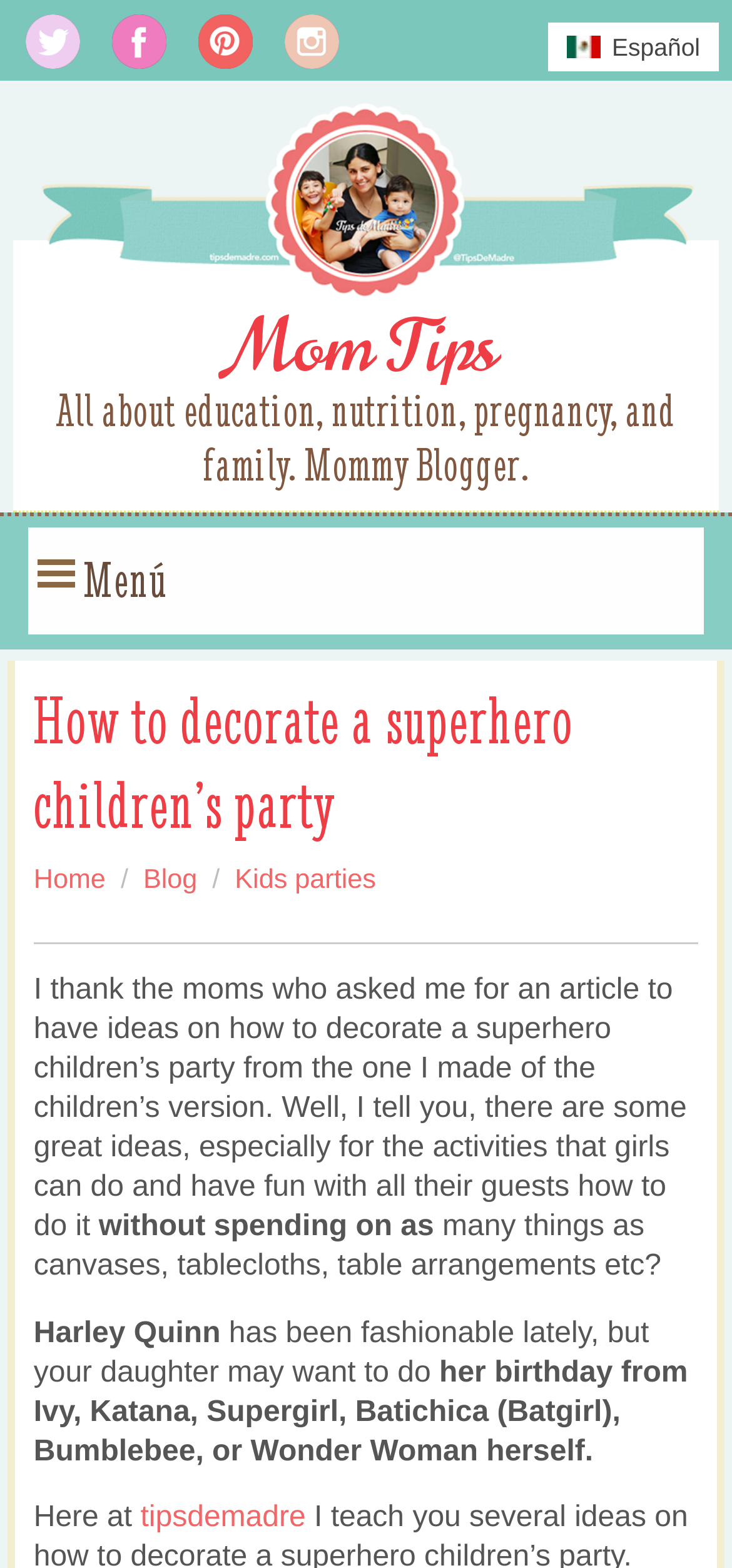Provide a short, one-word or phrase answer to the question below:
How many menu items are present?

4